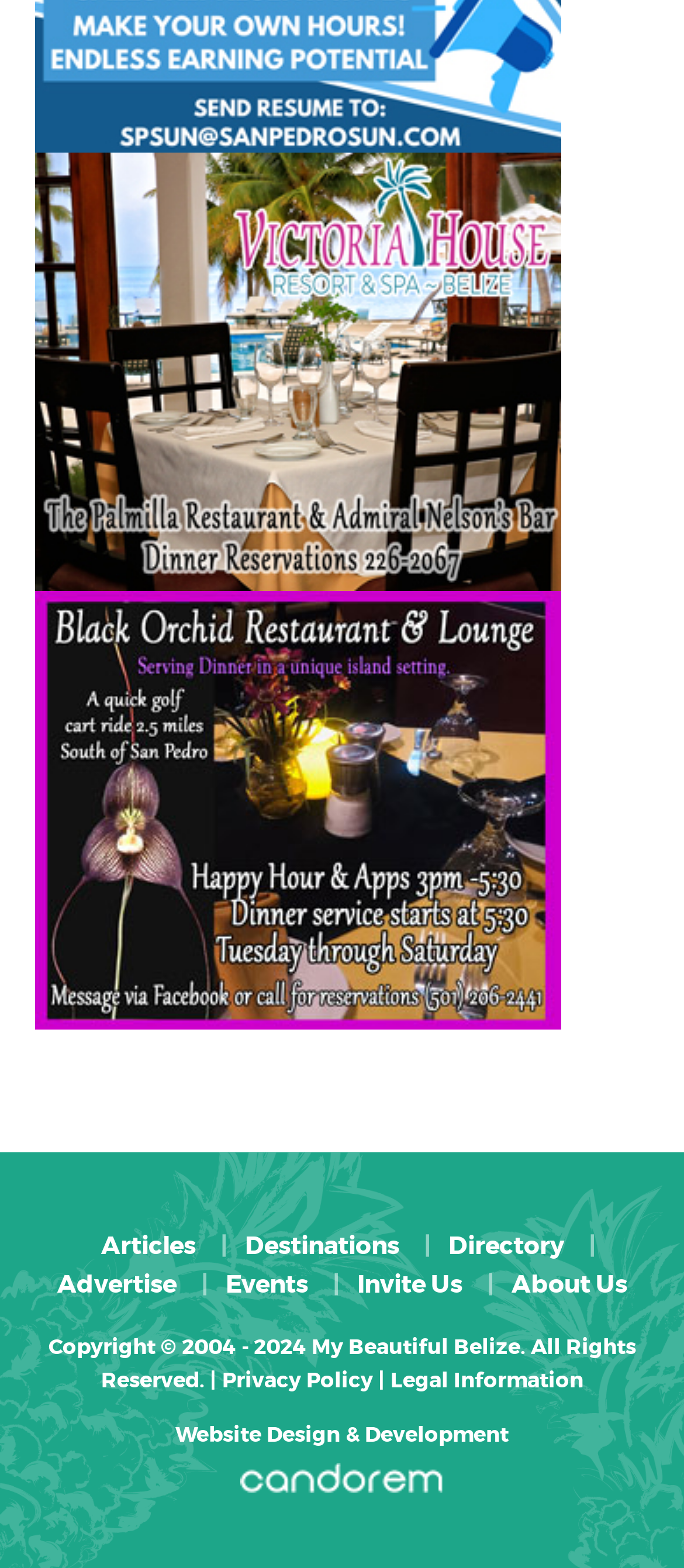Can you find the bounding box coordinates of the area I should click to execute the following instruction: "read articles"?

[0.129, 0.784, 0.304, 0.804]